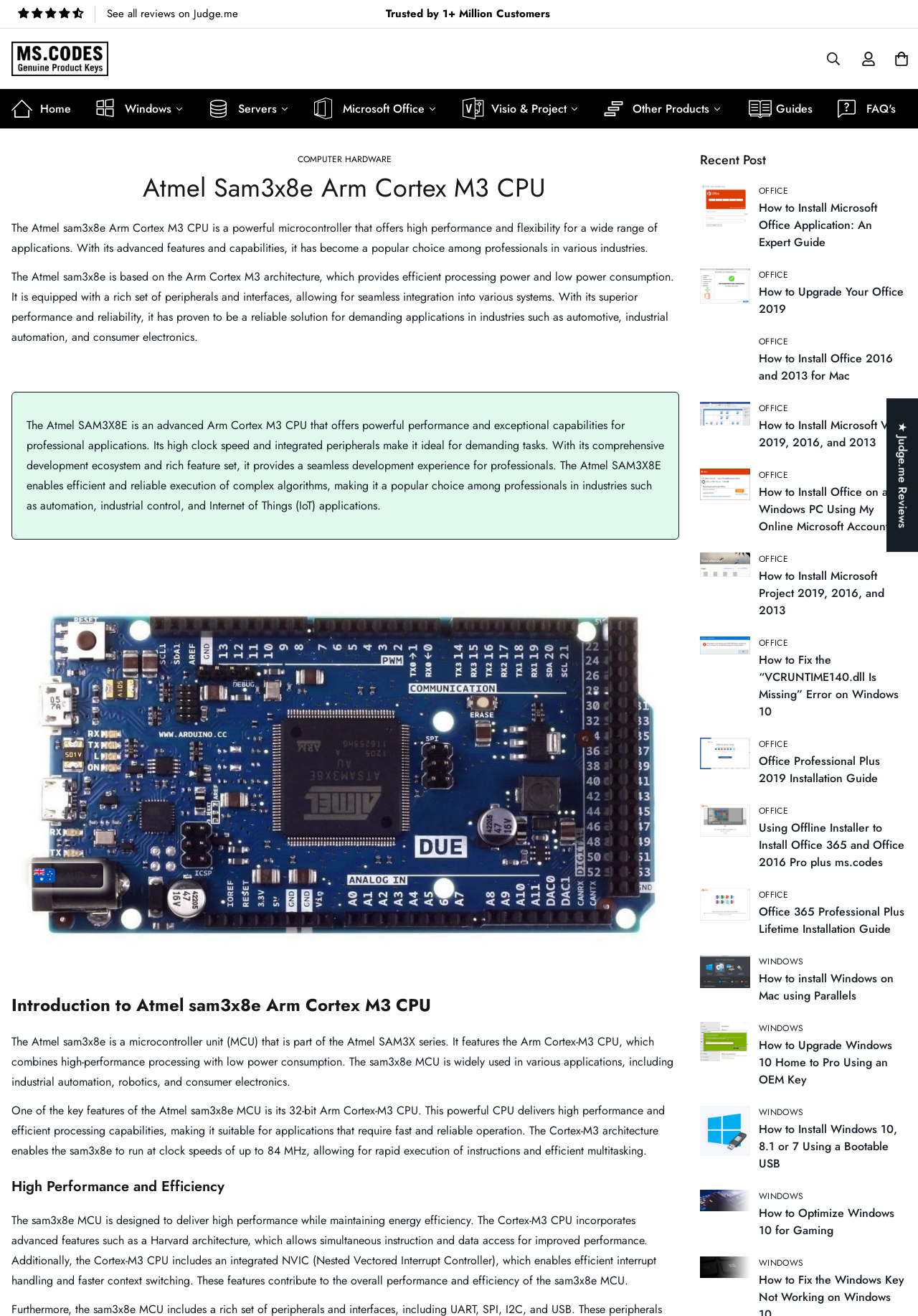Offer a meticulous description of the webpage's structure and content.

The webpage is about the Atmel Sam3x8e Arm Cortex M3 CPU, a powerful microcontroller that offers high performance and flexibility for various applications. At the top of the page, there is a rating section with an average rating of 4.42 stars and a link to see all reviews on Judge.me. Below this section, there is a header with a link to MS.Codes and a button with an image. 

On the left side of the page, there is a navigation menu with links to different sections, including Home, Windows, Servers, Microsoft Office, Visio & Project, Other Products, and Guides. Each link has an accompanying image. 

The main content of the page is divided into several sections. The first section provides an introduction to the Atmel Sam3x8e Arm Cortex M3 CPU, describing its features and capabilities. The second section discusses the high performance and efficiency of the CPU, highlighting its advanced features and low power consumption. 

Below these sections, there is a heading titled "Recent Post" followed by a list of links to various articles, including guides on installing Microsoft Office applications, upgrading Office 2019, and fixing errors on Windows 10. Each link has an accompanying image and a brief description. 

At the bottom of the page, there is a button with an image, which appears to be a call-to-action button. Overall, the webpage provides detailed information about the Atmel Sam3x8e Arm Cortex M3 CPU and offers resources and guides for professionals working with Microsoft Office applications.